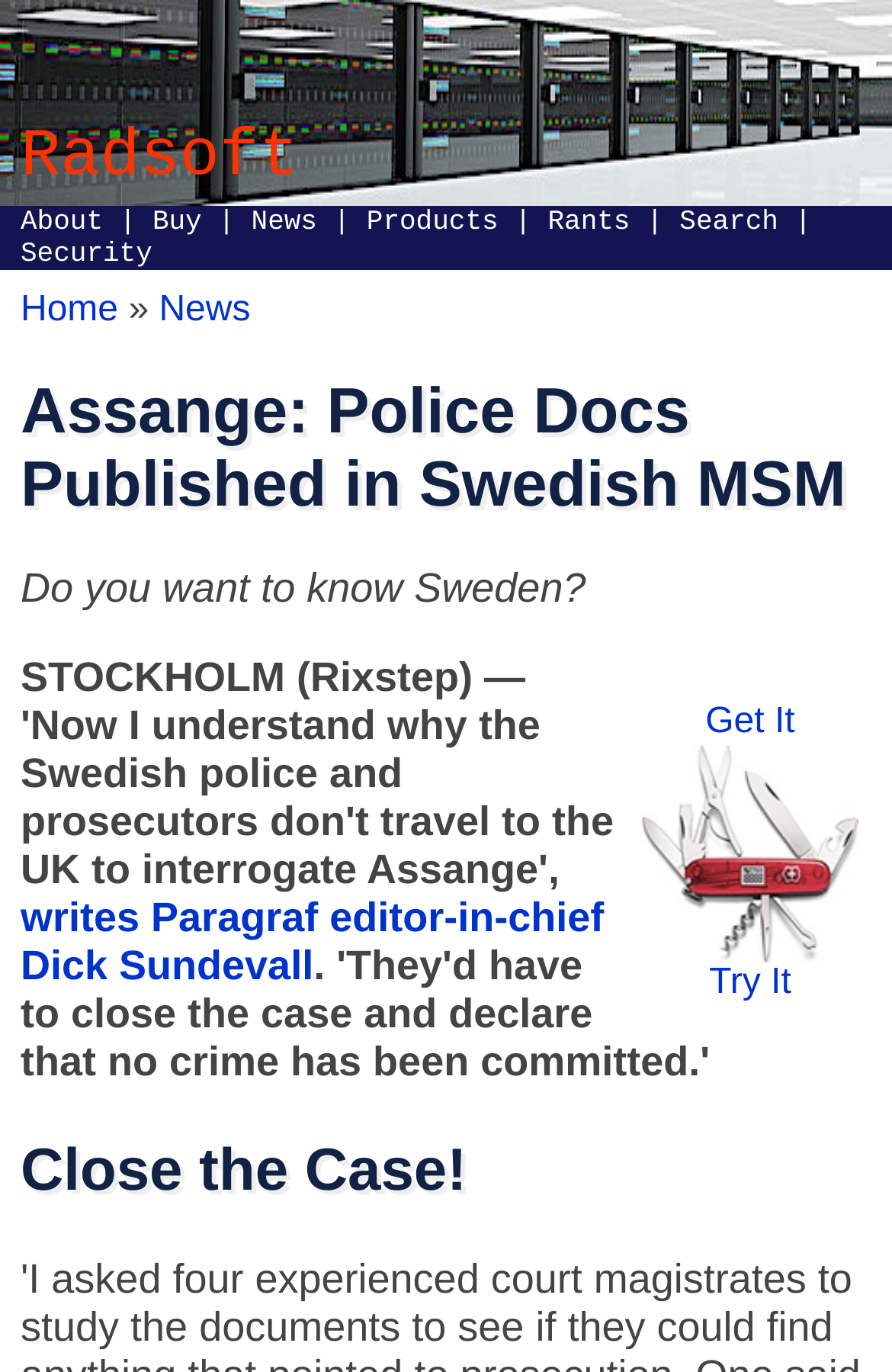Point out the bounding box coordinates of the section to click in order to follow this instruction: "Read the article by Dick Sundevall".

[0.023, 0.651, 0.677, 0.72]